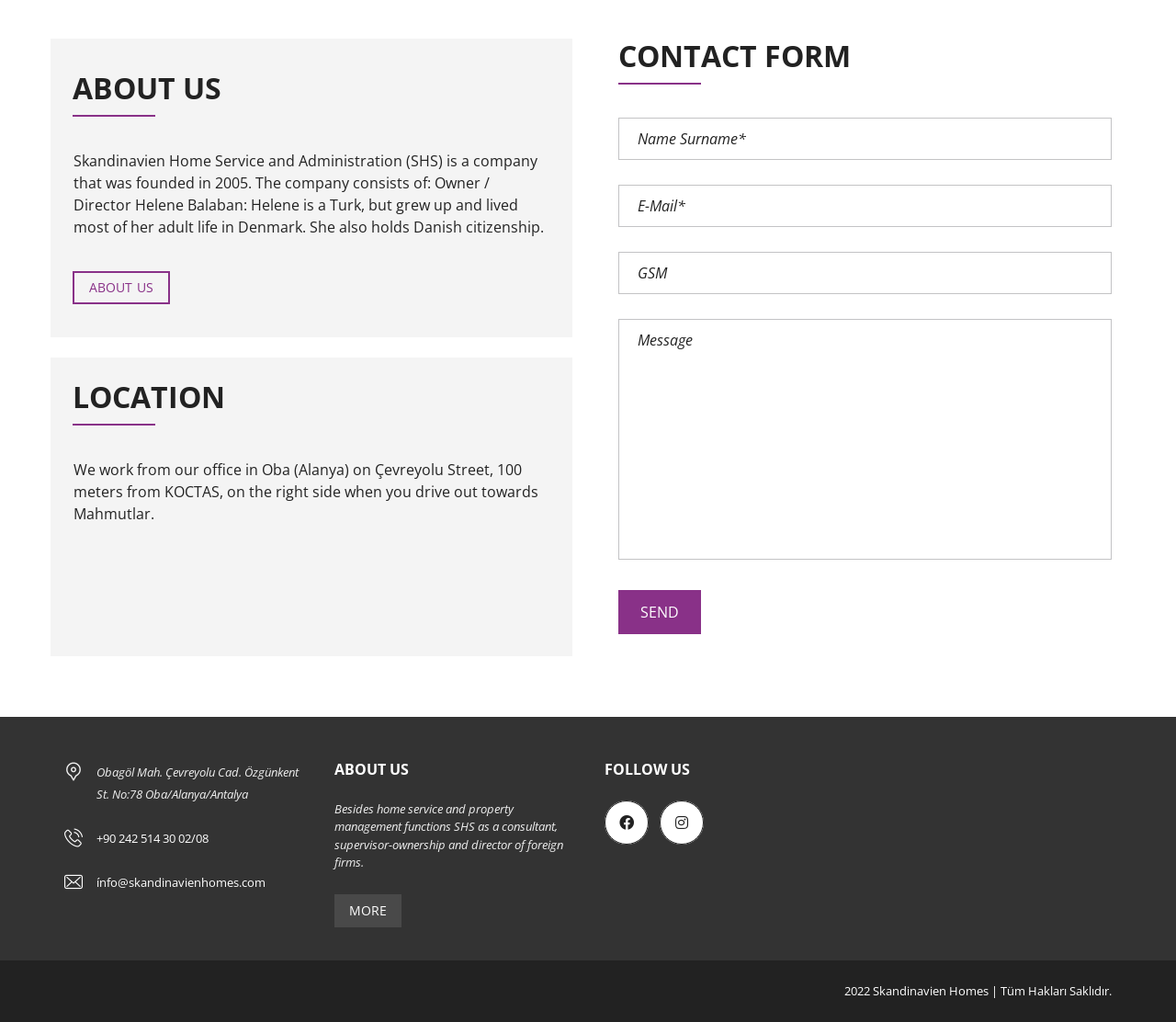How many textboxes are in the contact form?
Craft a detailed and extensive response to the question.

The contact form can be found in the 'CONTACT FORM' section, where there are four textboxes with different requirements, two of which are required and two of which are not required.